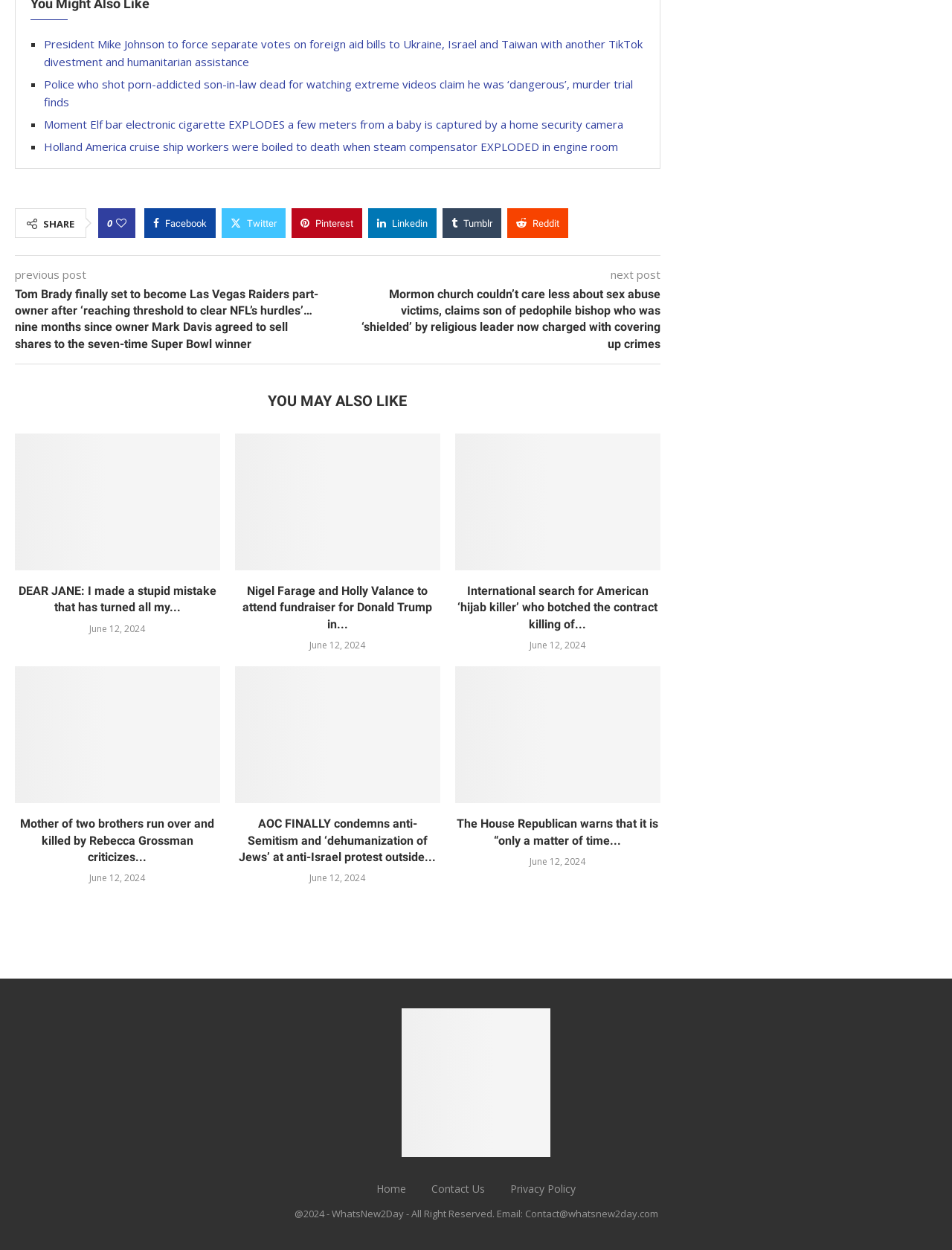Identify the bounding box coordinates of the specific part of the webpage to click to complete this instruction: "view the archive".

None